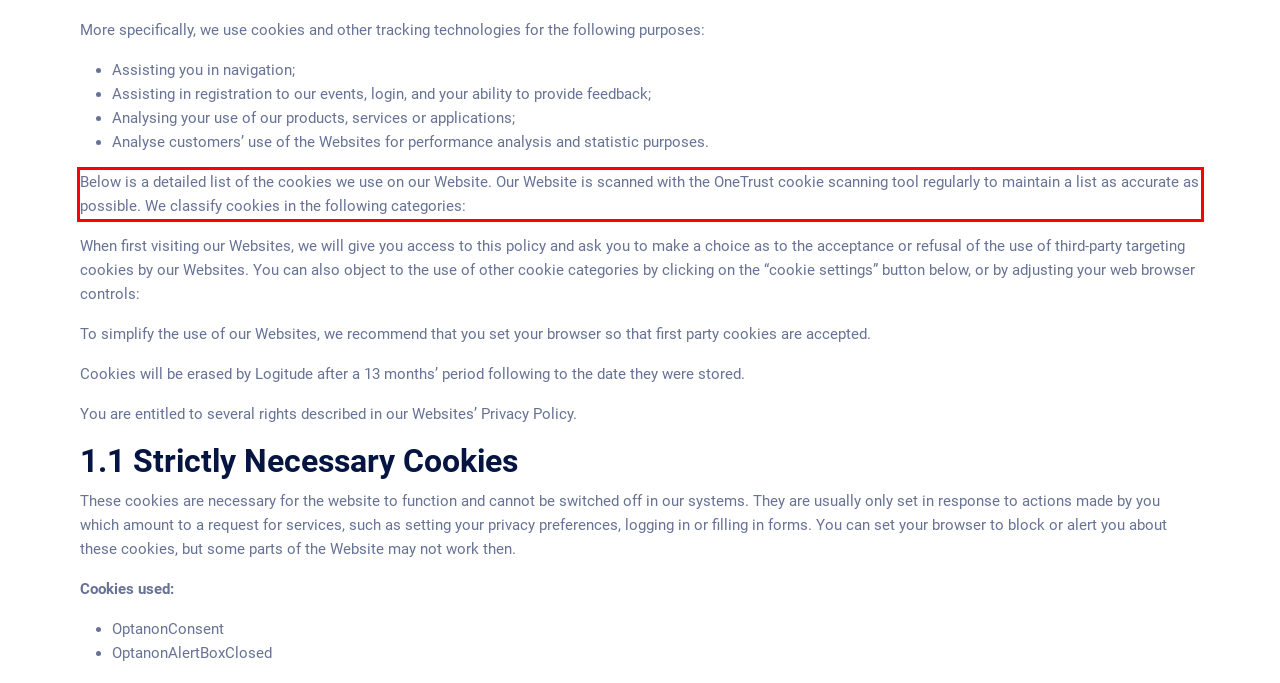From the given screenshot of a webpage, identify the red bounding box and extract the text content within it.

Below is a detailed list of the cookies we use on our Website. Our Website is scanned with the OneTrust cookie scanning tool regularly to maintain a list as accurate as possible. We classify cookies in the following categories: